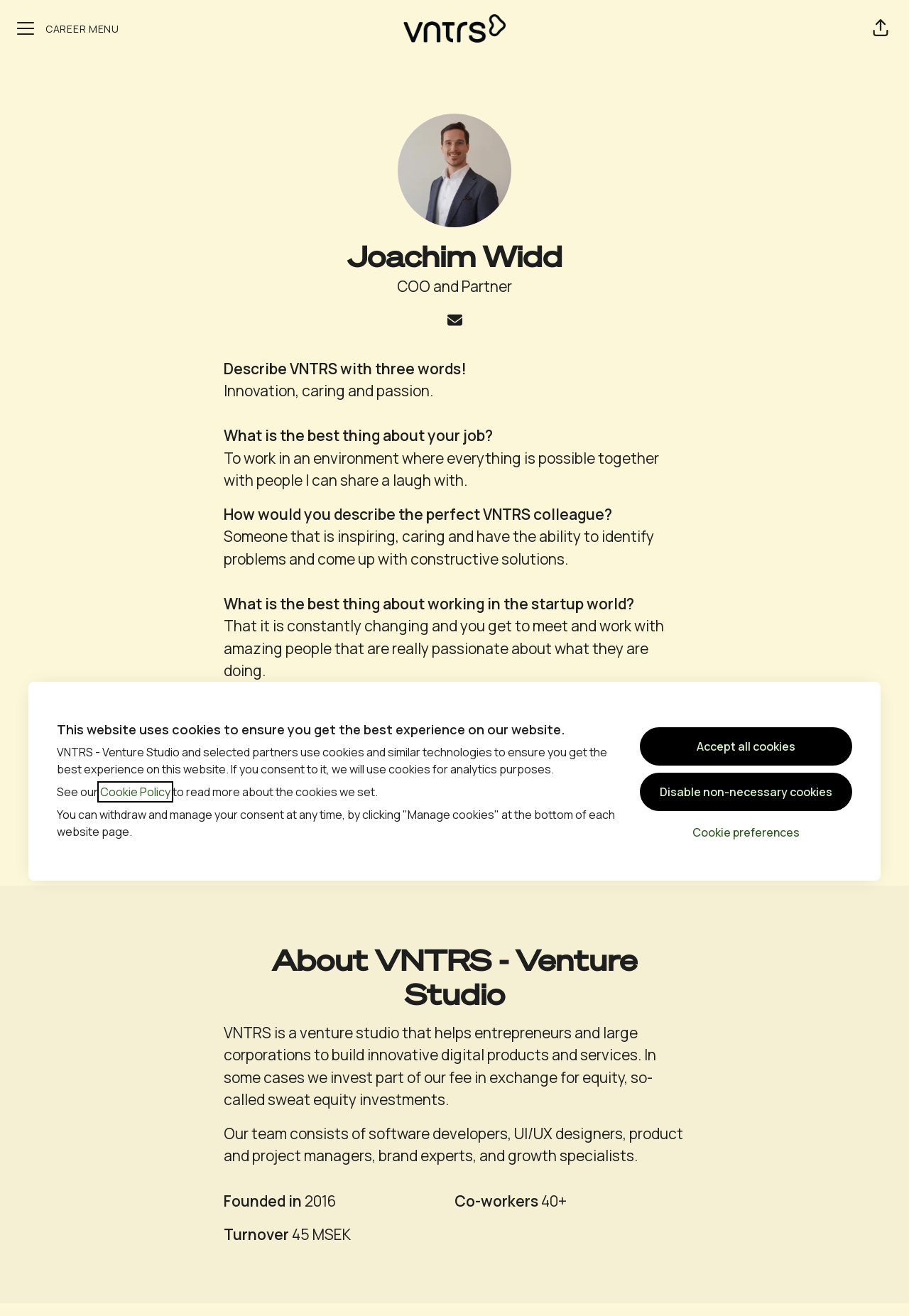What is the turnover of VNTRS?
We need a detailed and exhaustive answer to the question. Please elaborate.

I found this information by looking at the static text 'Turnover' and the number '45 MSEK' next to it, which indicates the turnover of VNTRS.